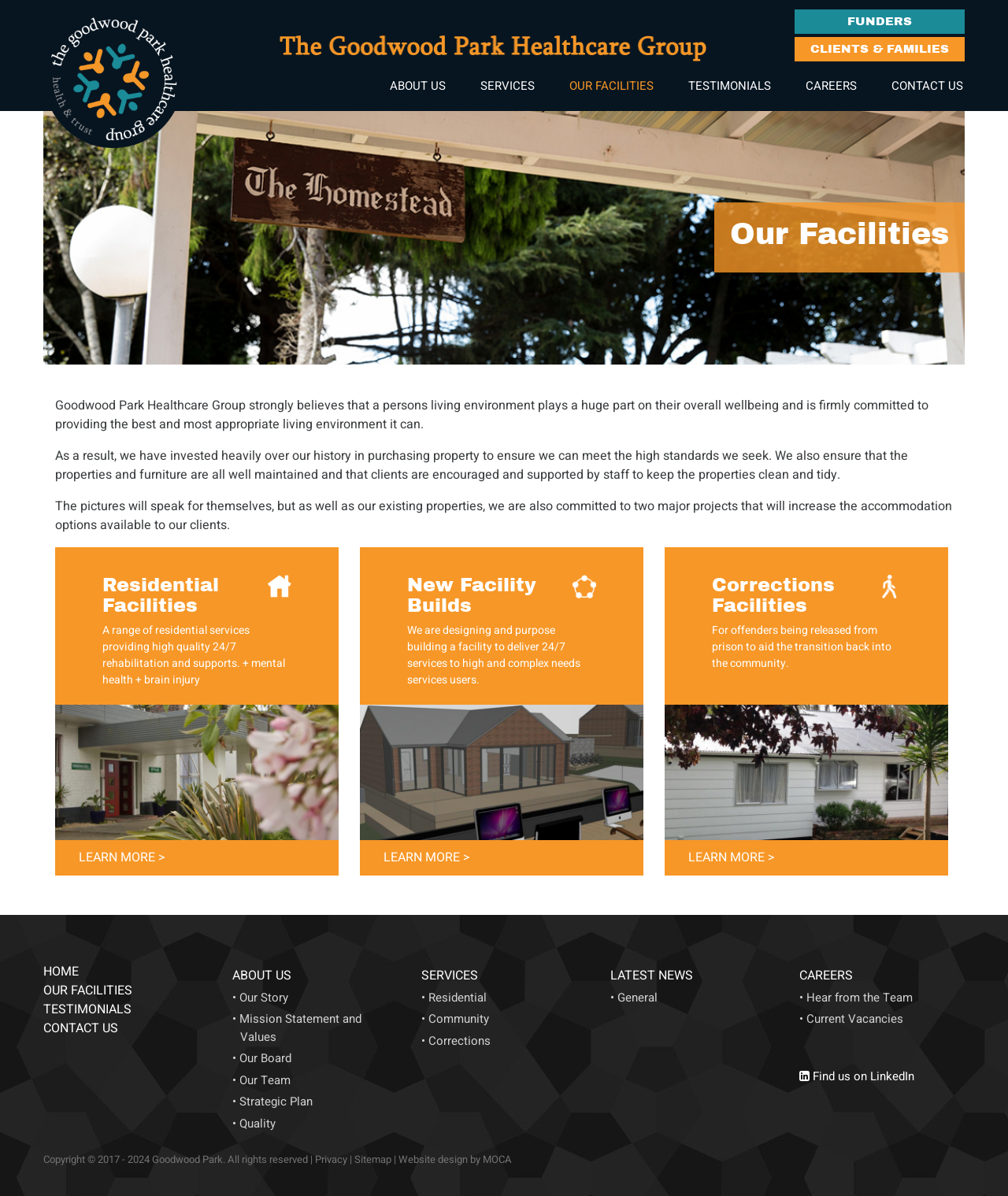Identify the bounding box coordinates for the region to click in order to carry out this instruction: "Learn more about Residential Facilities". Provide the coordinates using four float numbers between 0 and 1, formatted as [left, top, right, bottom].

[0.055, 0.637, 0.336, 0.653]